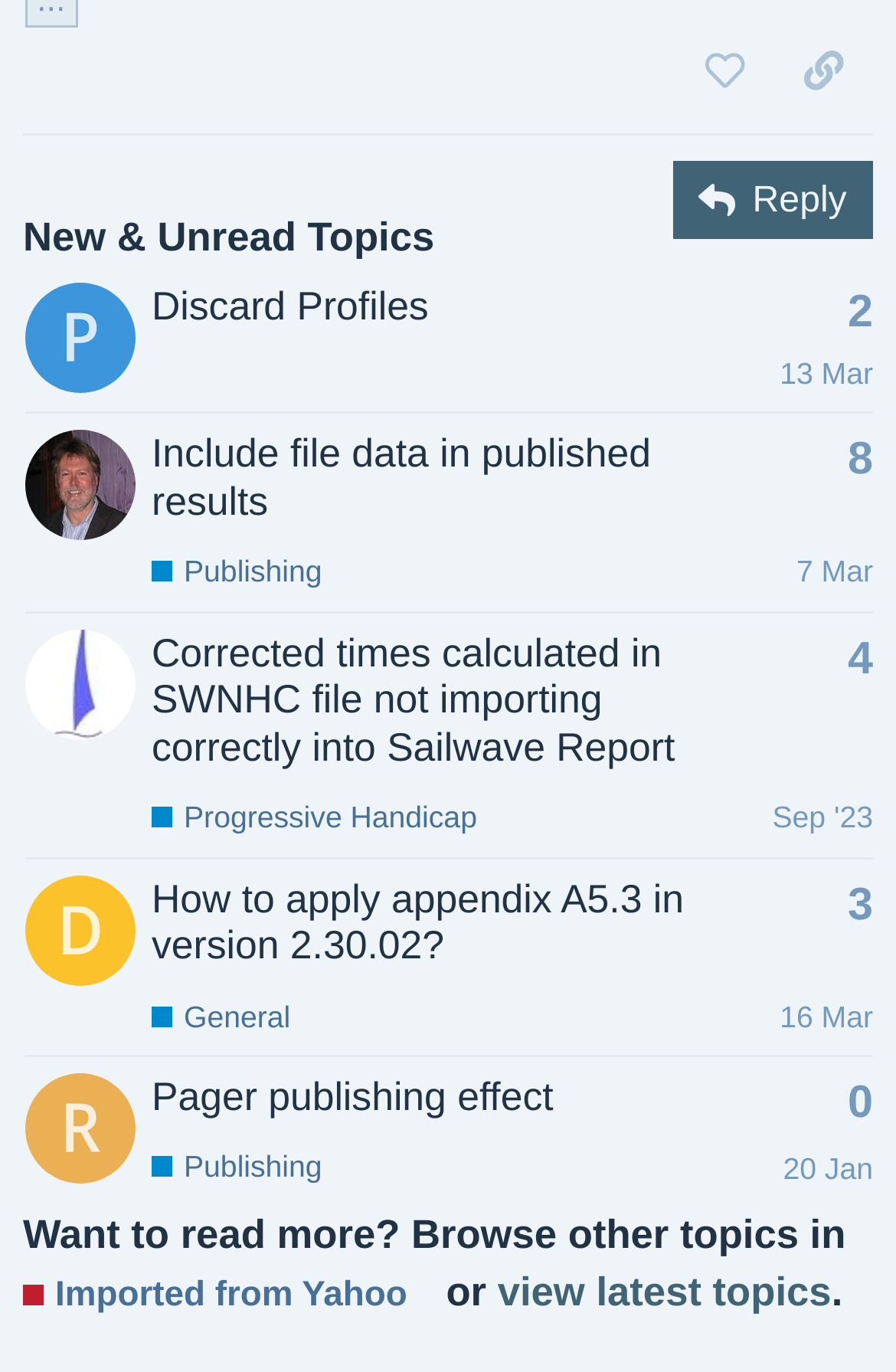What is the creation date of the last topic?
Carefully analyze the image and provide a thorough answer to the question.

I looked at the last row in the table and found the generic text 'Created: 20 Jan 2024 16:47' which indicates the creation date of the last topic.